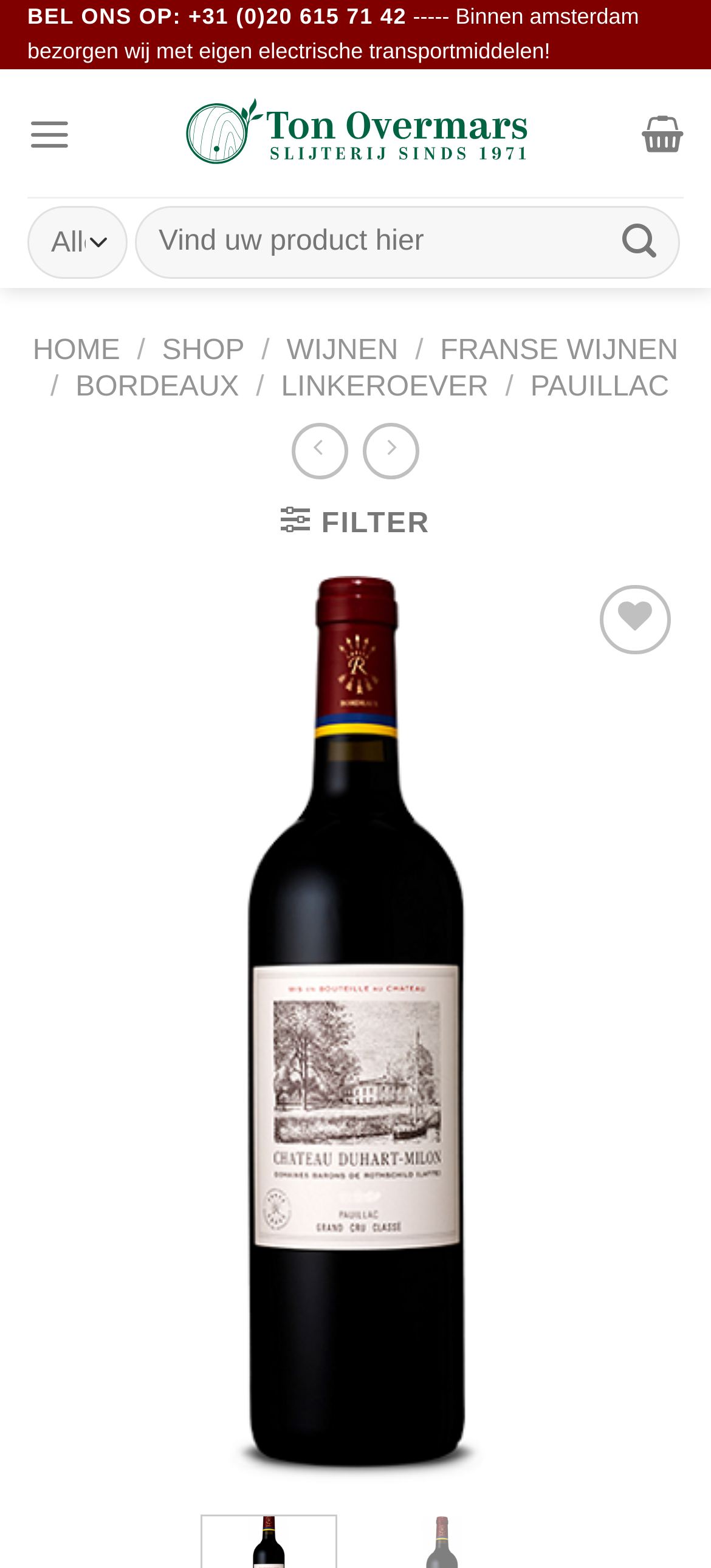Could you specify the bounding box coordinates for the clickable section to complete the following instruction: "View the details of Château Duhart Milon 2015"?

[0.304, 0.647, 0.696, 0.667]